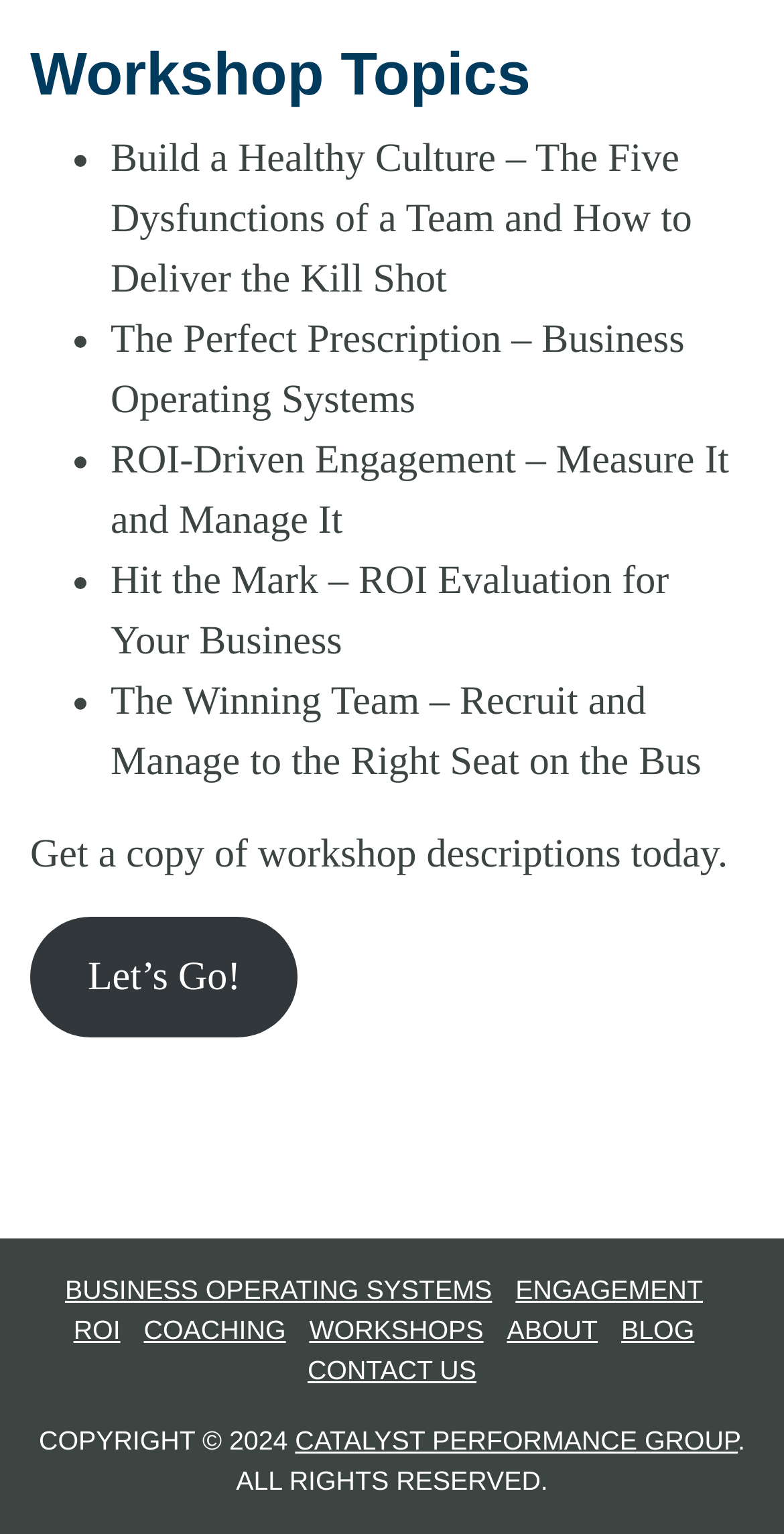Identify the bounding box for the described UI element. Provide the coordinates in (top-left x, top-left y, bottom-right x, bottom-right y) format with values ranging from 0 to 1: ROI

[0.094, 0.857, 0.153, 0.877]